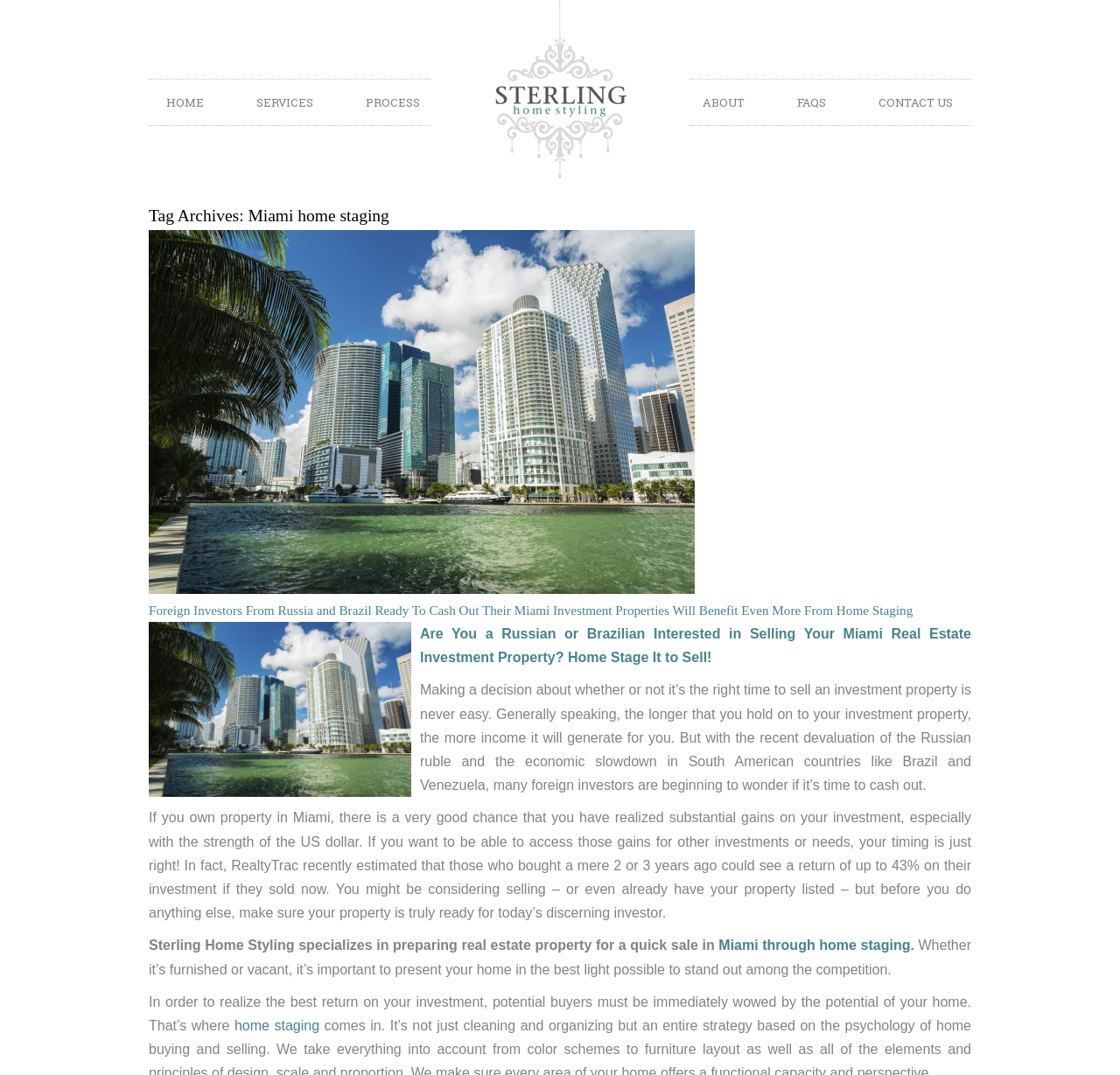Identify the bounding box coordinates of the clickable region required to complete the instruction: "Go to SQUARE ONE". The coordinates should be given as four float numbers within the range of 0 and 1, i.e., [left, top, right, bottom].

None